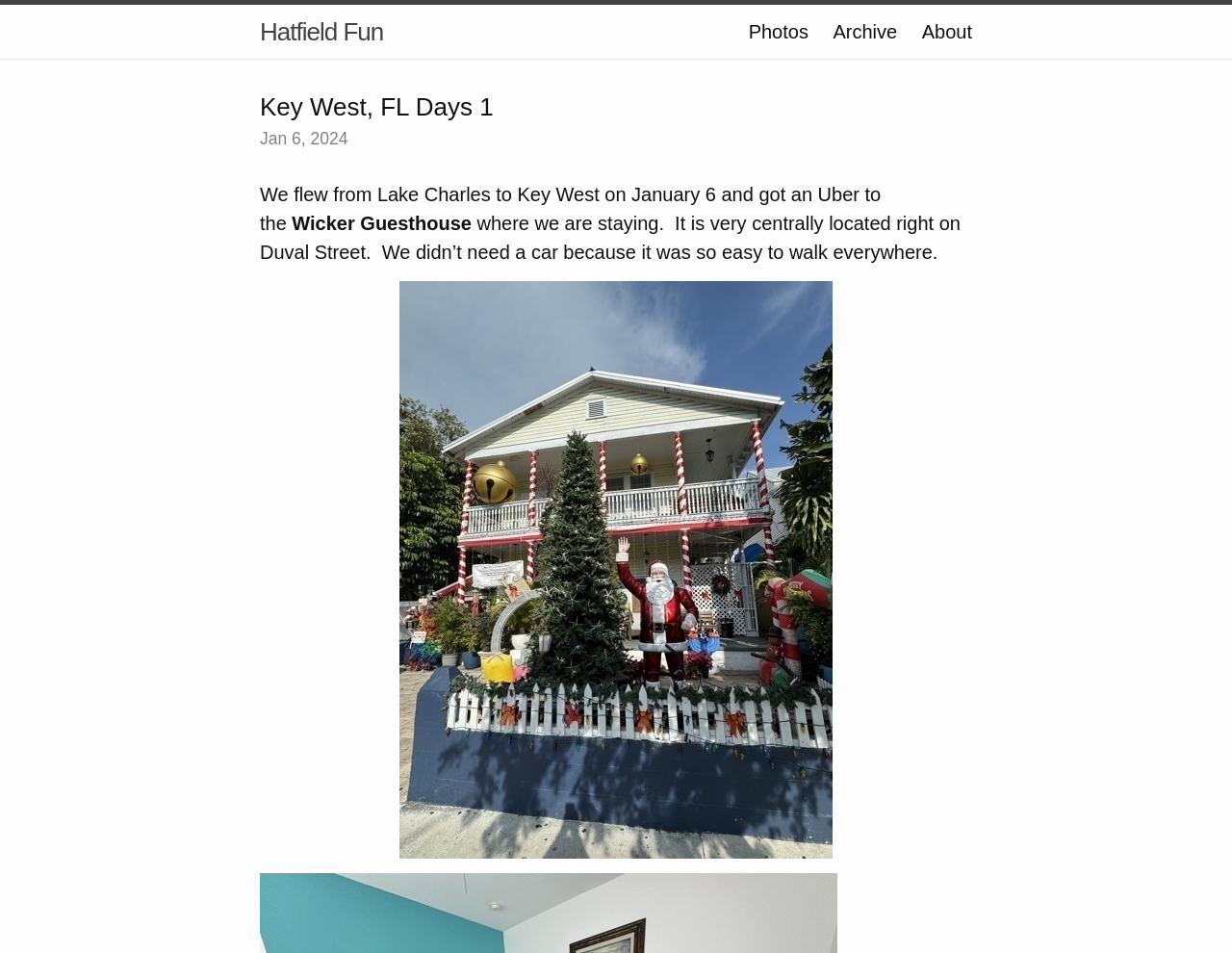Given the element description aria-label="gamma_logo_white", predict the bounding box coordinates for the UI element in the webpage screenshot. The format should be (top-left x, top-left y, bottom-right x, bottom-right y), and the values should be between 0 and 1.

None